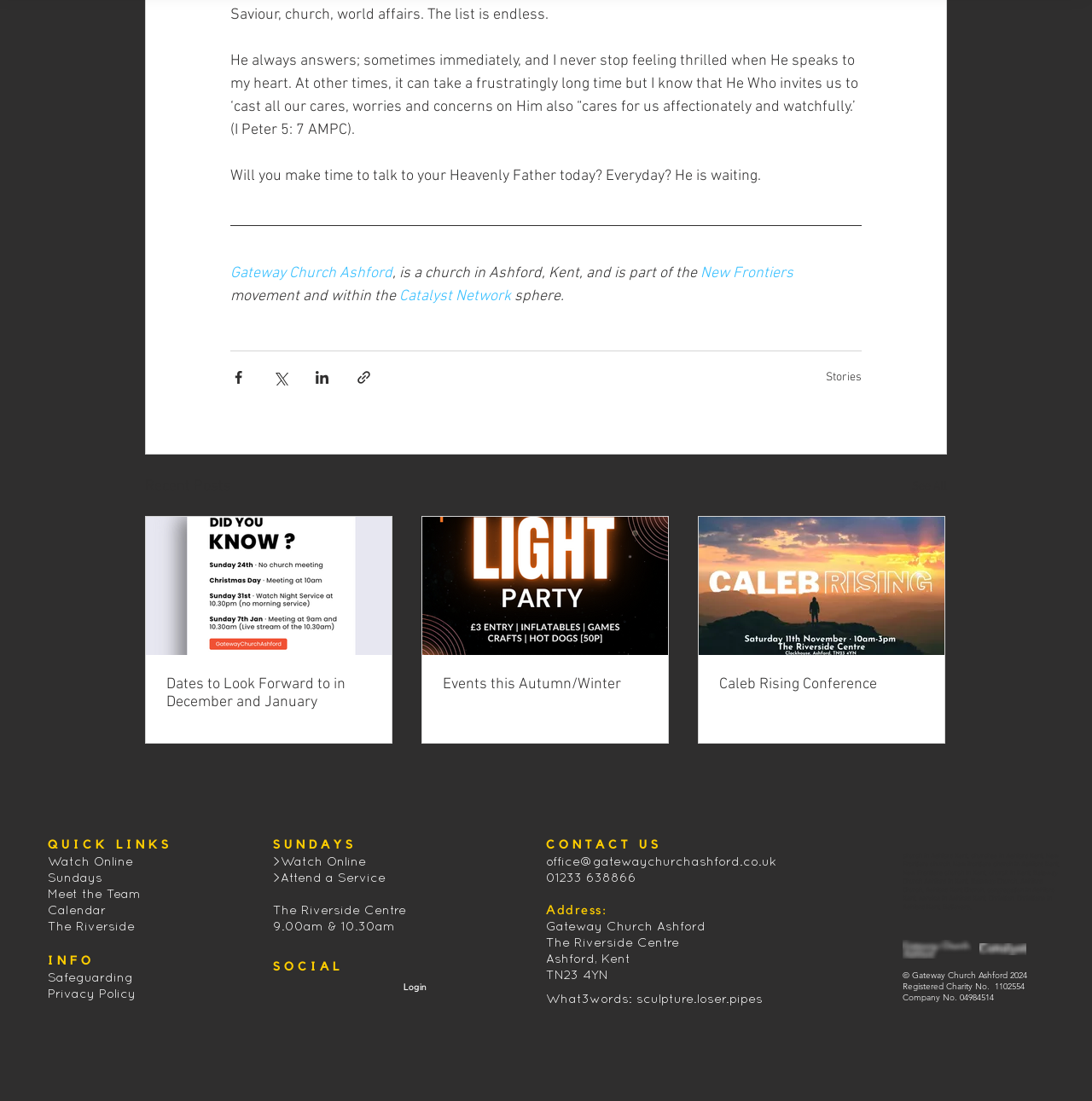Please answer the following question using a single word or phrase: 
What is the address of the church?

The Riverside Centre, Ashford, Kent, TN23 4YN